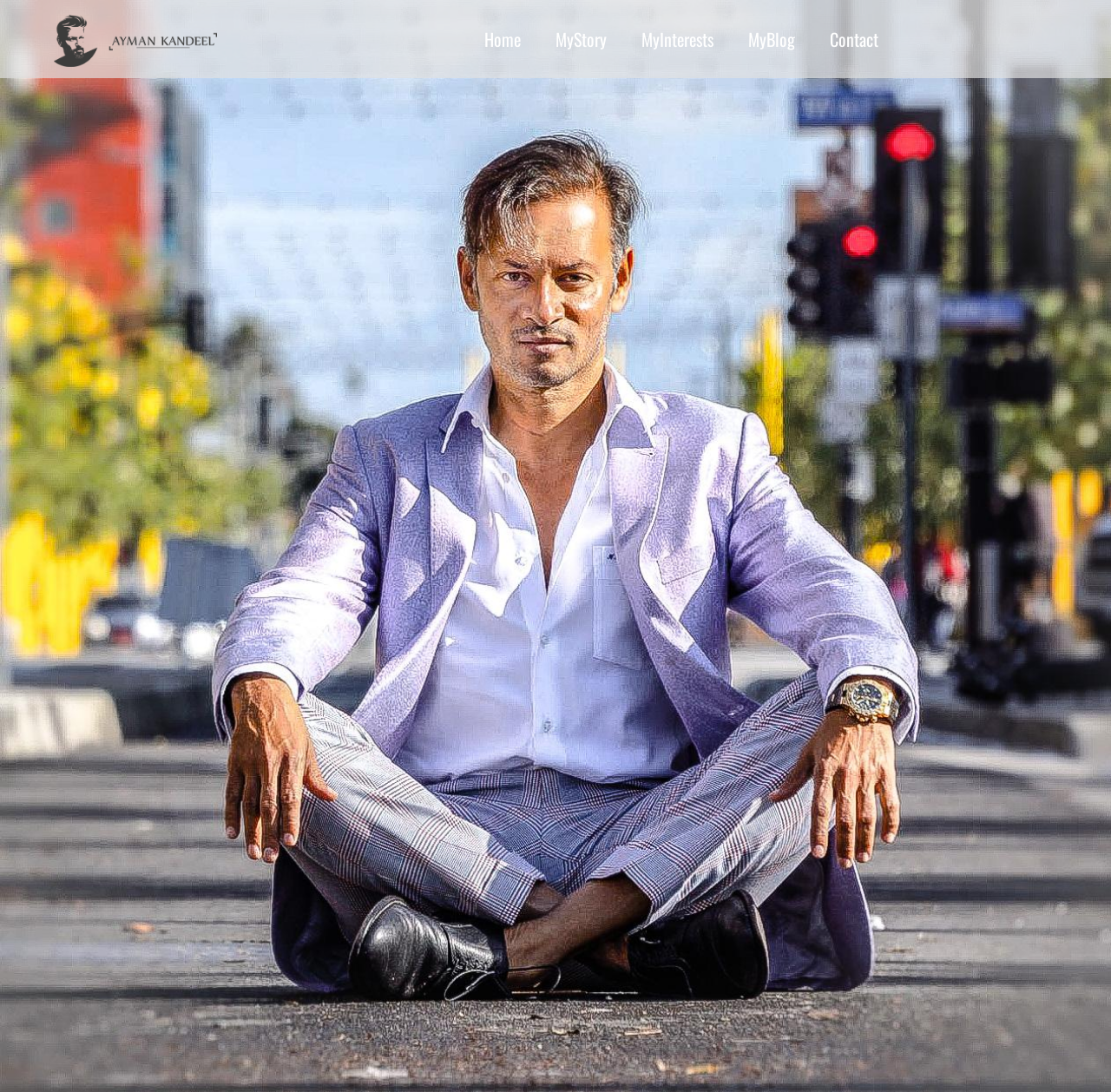Respond to the question below with a single word or phrase: What is the position of the image 'Vector Smart Object'?

Top-left